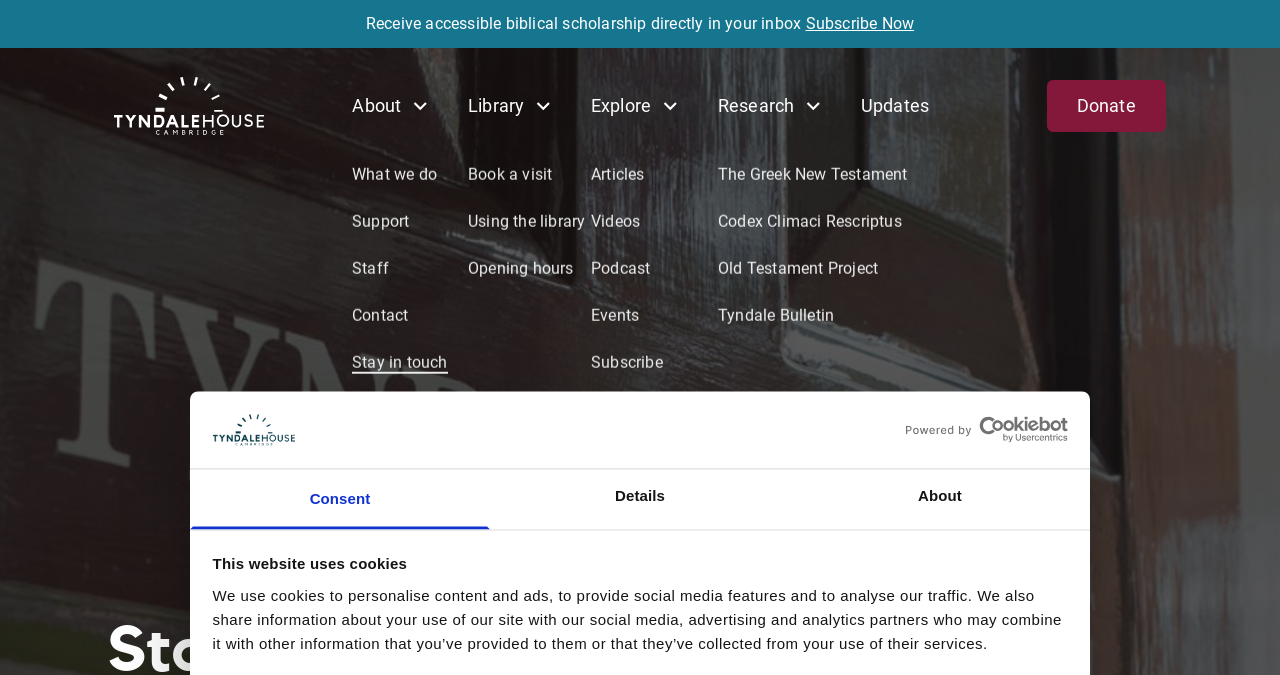Answer the question below with a single word or a brief phrase: 
What is the purpose of the website?

To provide biblical scholarship